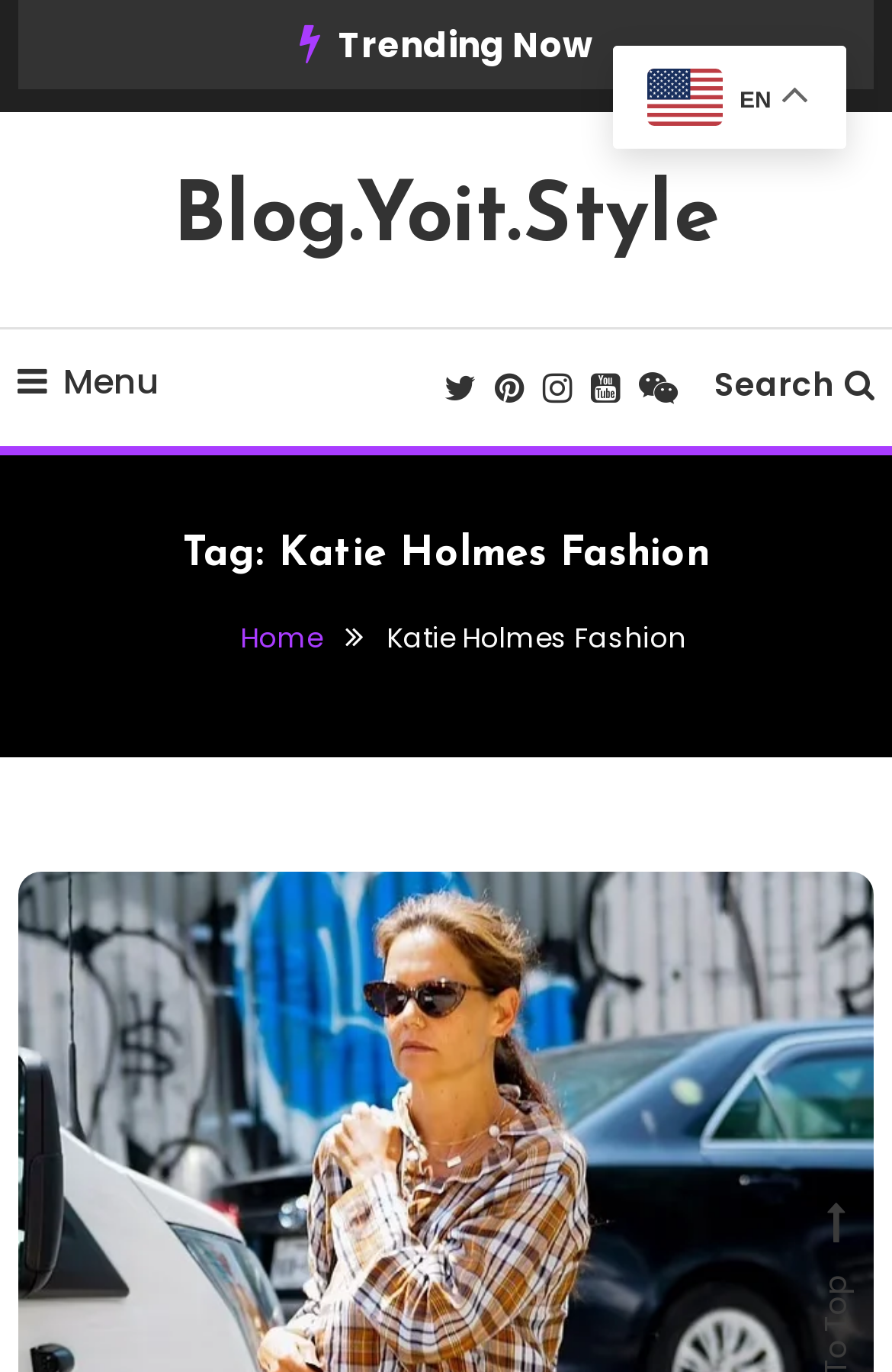Please provide a short answer using a single word or phrase for the question:
What is the current fashion trend?

Katie Holmes Fashion